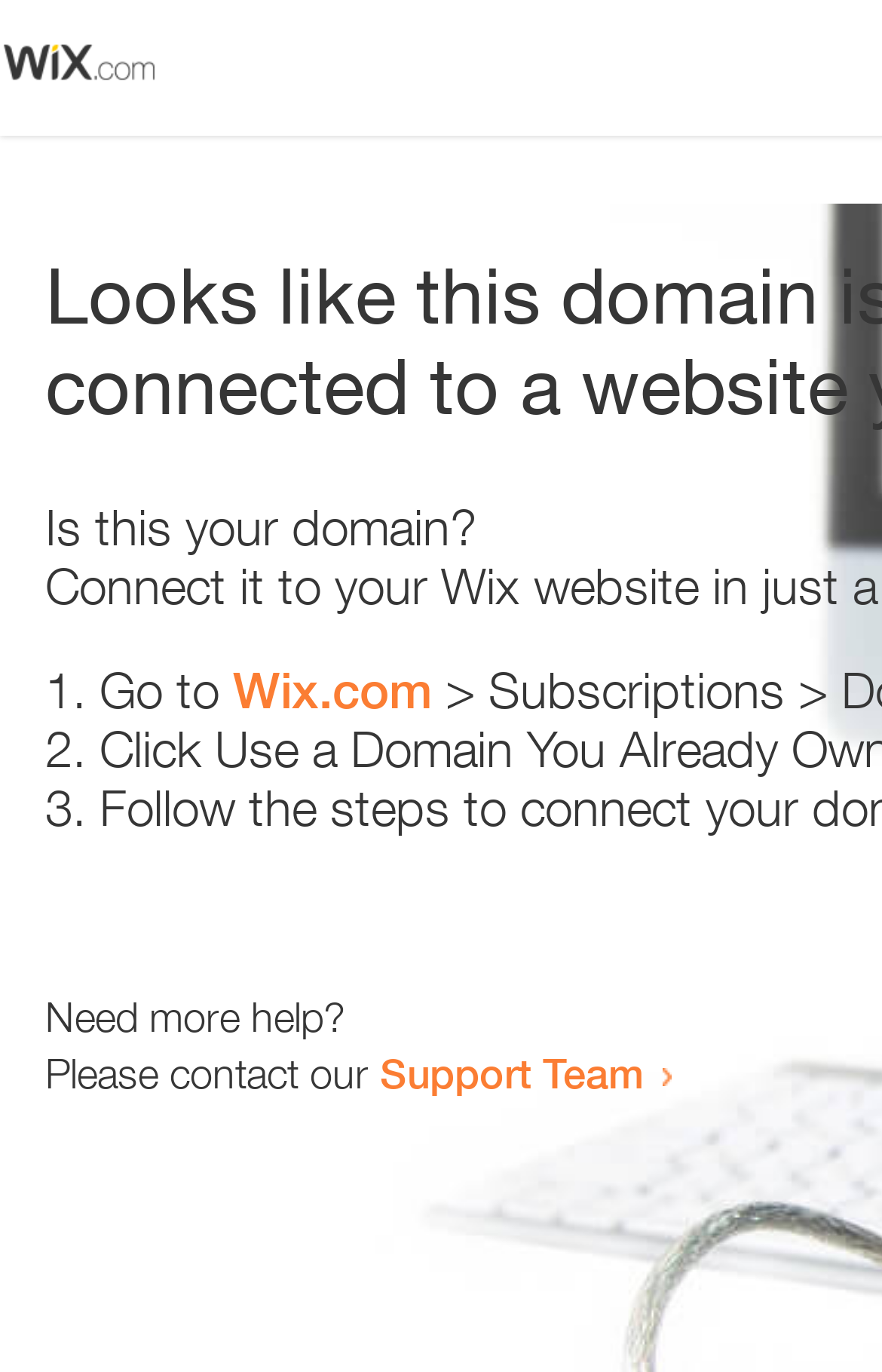How many list markers are present?
Please answer using one word or phrase, based on the screenshot.

3